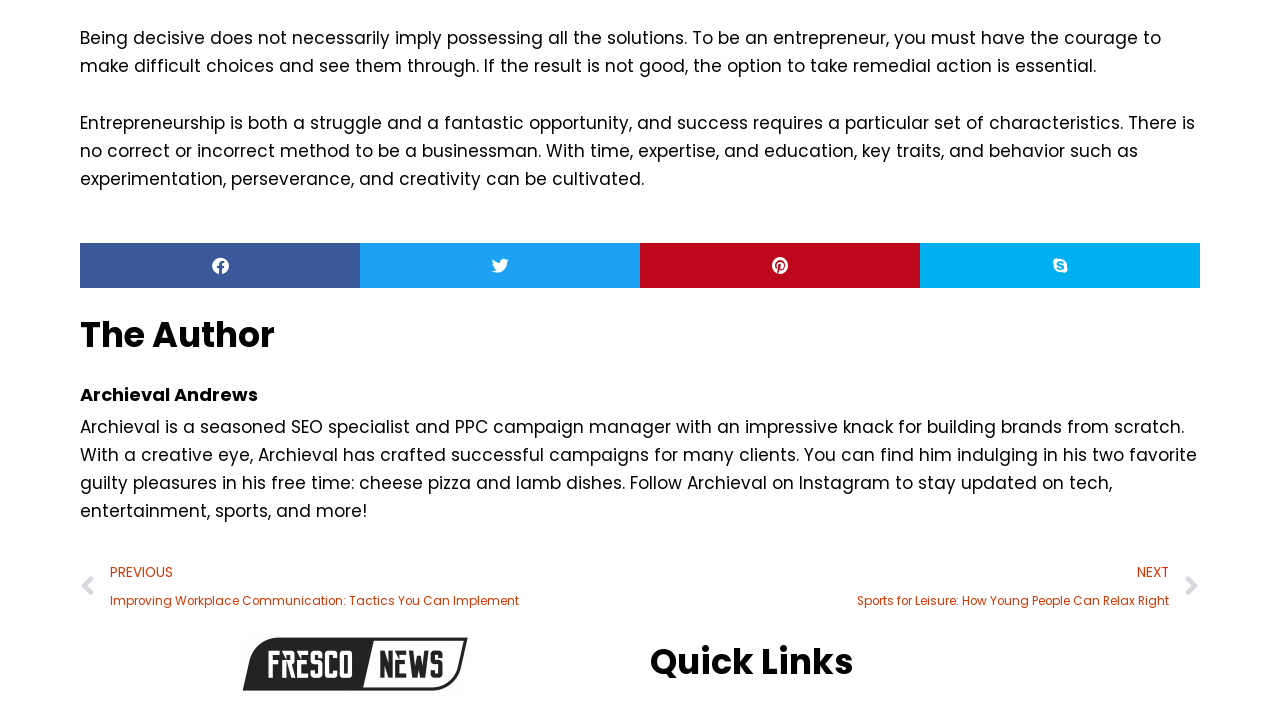Examine the image carefully and respond to the question with a detailed answer: 
What is the author's name?

The author's name can be found in the section 'The Author' which is a heading element. The text following this heading is 'Archieval Andrews', which is the author's name.